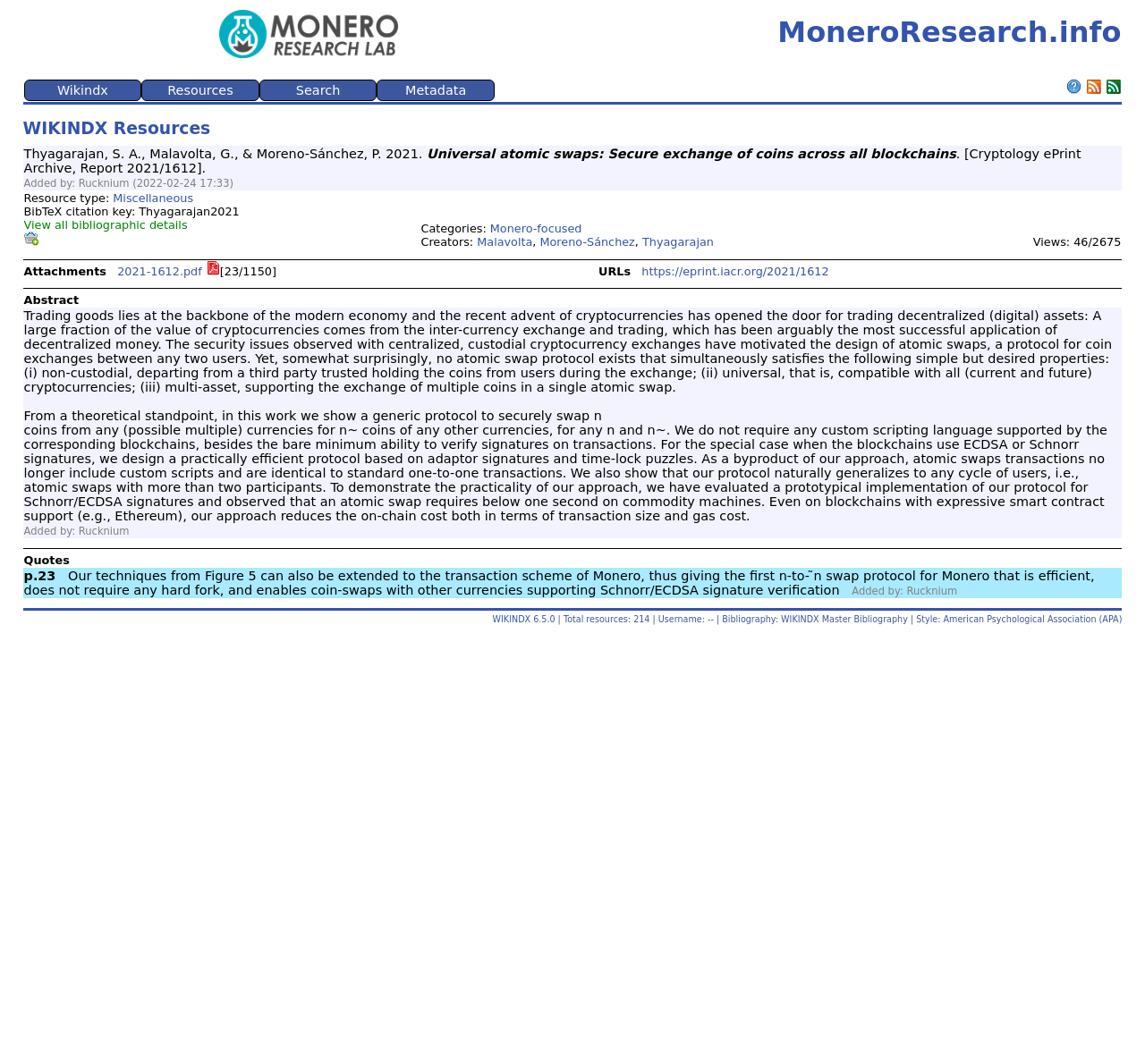Give a one-word or short-phrase answer to the following question: 
What type of resource is being described?

Miscellaneous